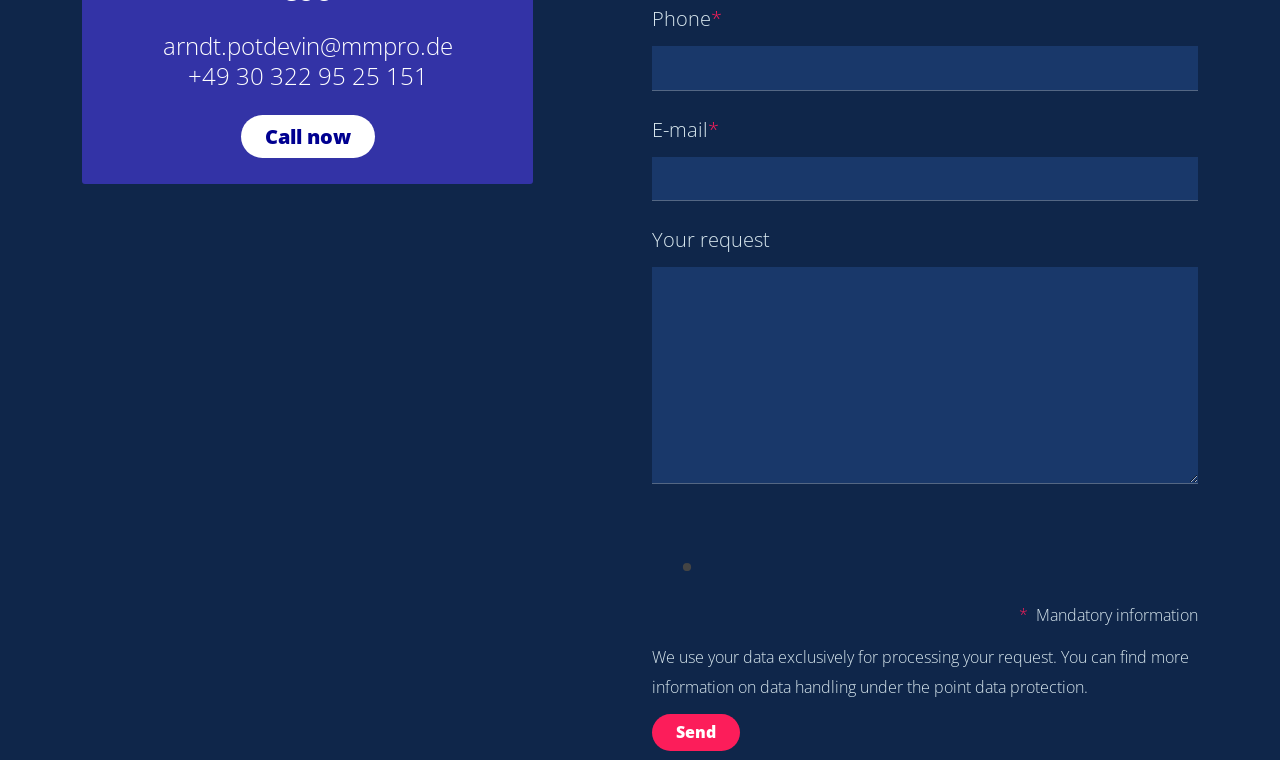What happens when the 'Send' button is clicked?
Based on the image, respond with a single word or phrase.

Sends a request